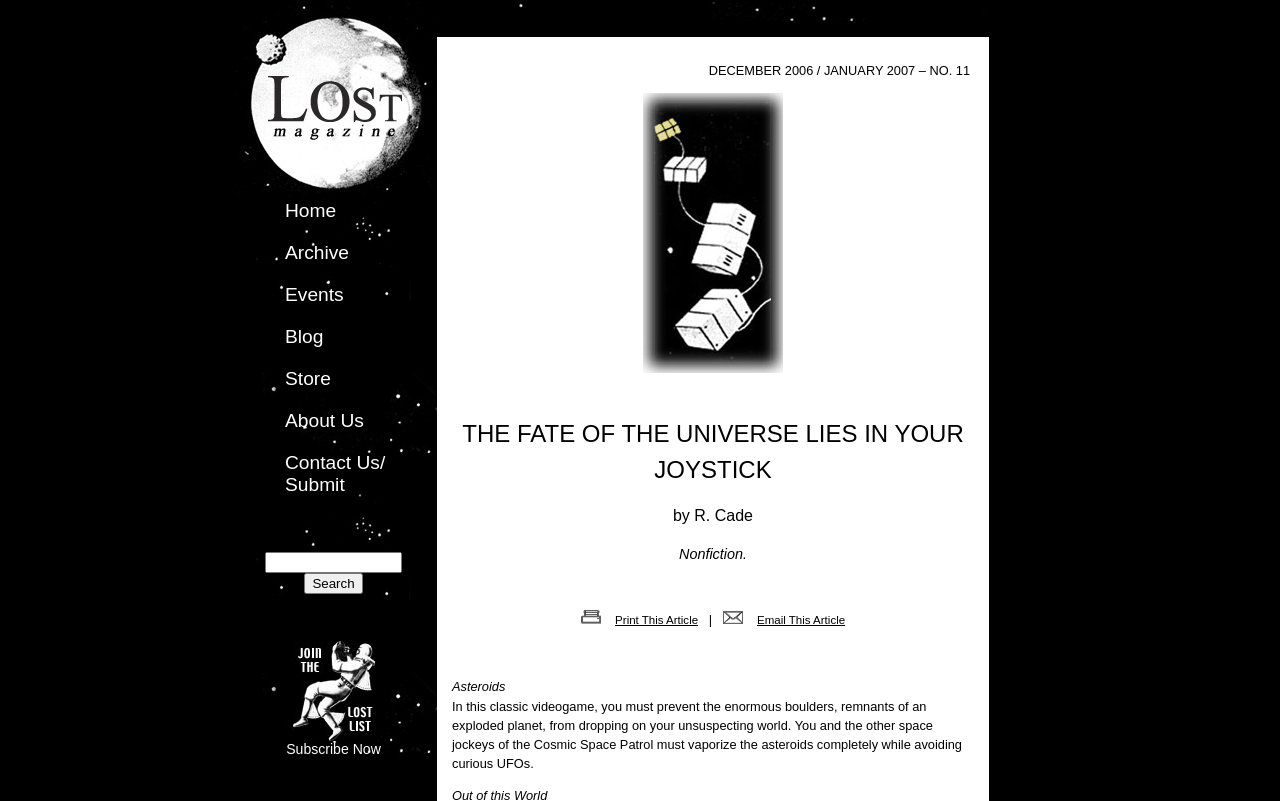Show me the bounding box coordinates of the clickable region to achieve the task as per the instruction: "Search for something".

[0.238, 0.715, 0.283, 0.742]